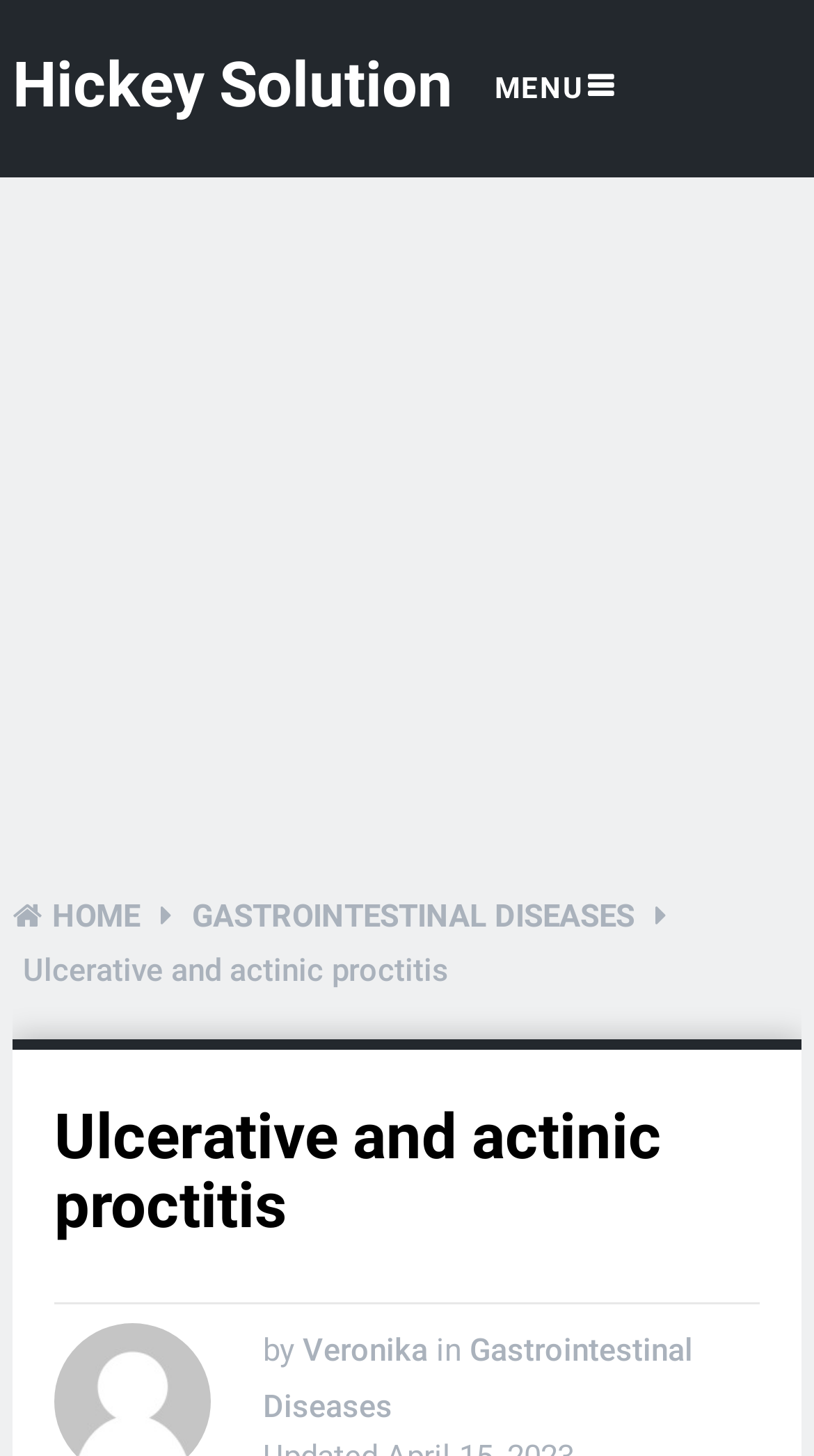Provide the bounding box coordinates of the UI element this sentence describes: "Veronika".

[0.371, 0.915, 0.525, 0.941]